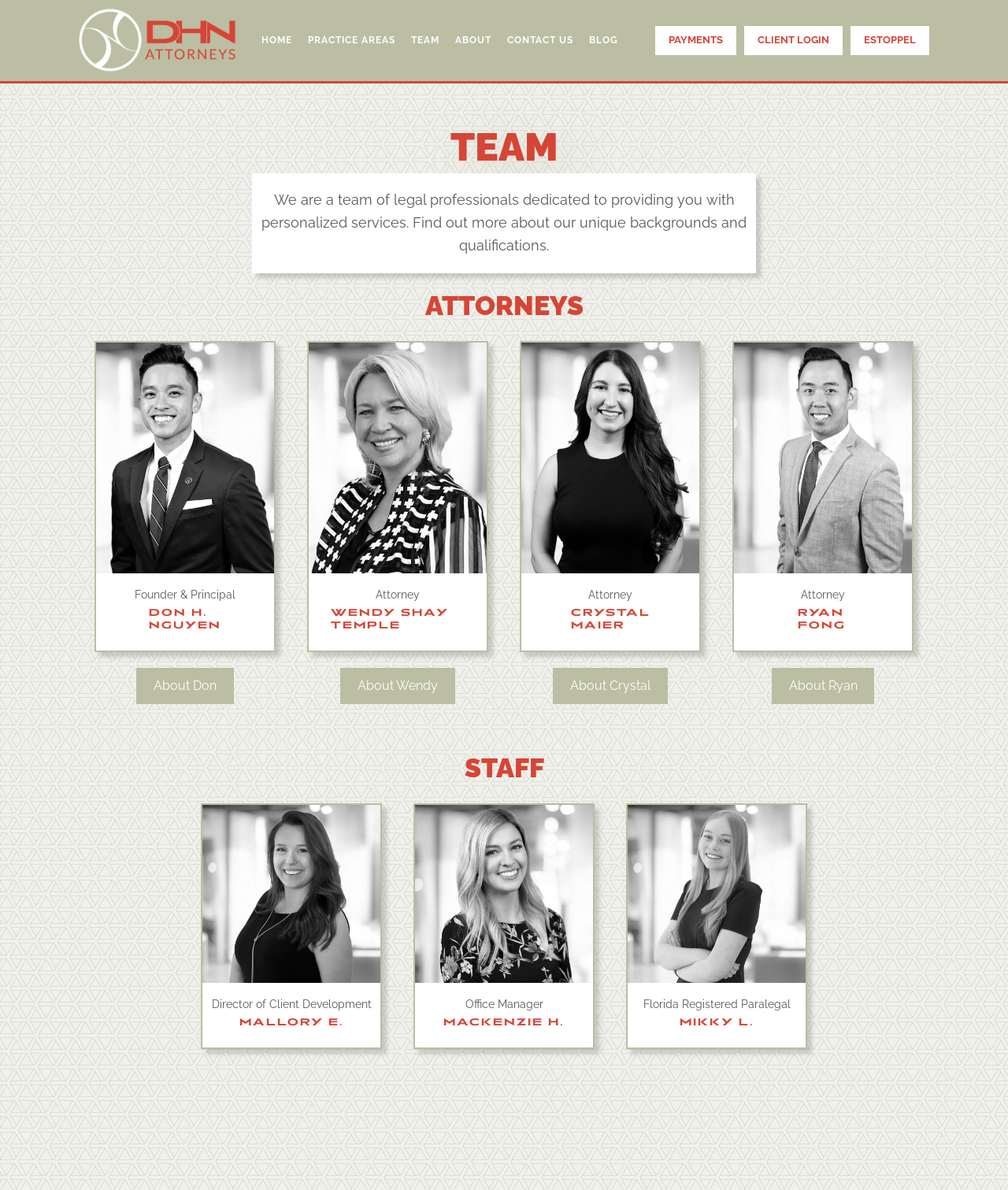What is the profession of Crystal Maier?
Carefully analyze the image and provide a thorough answer to the question.

I looked at the information about Crystal Maier on the page and found that she is an Attorney at DHN Attorneys.